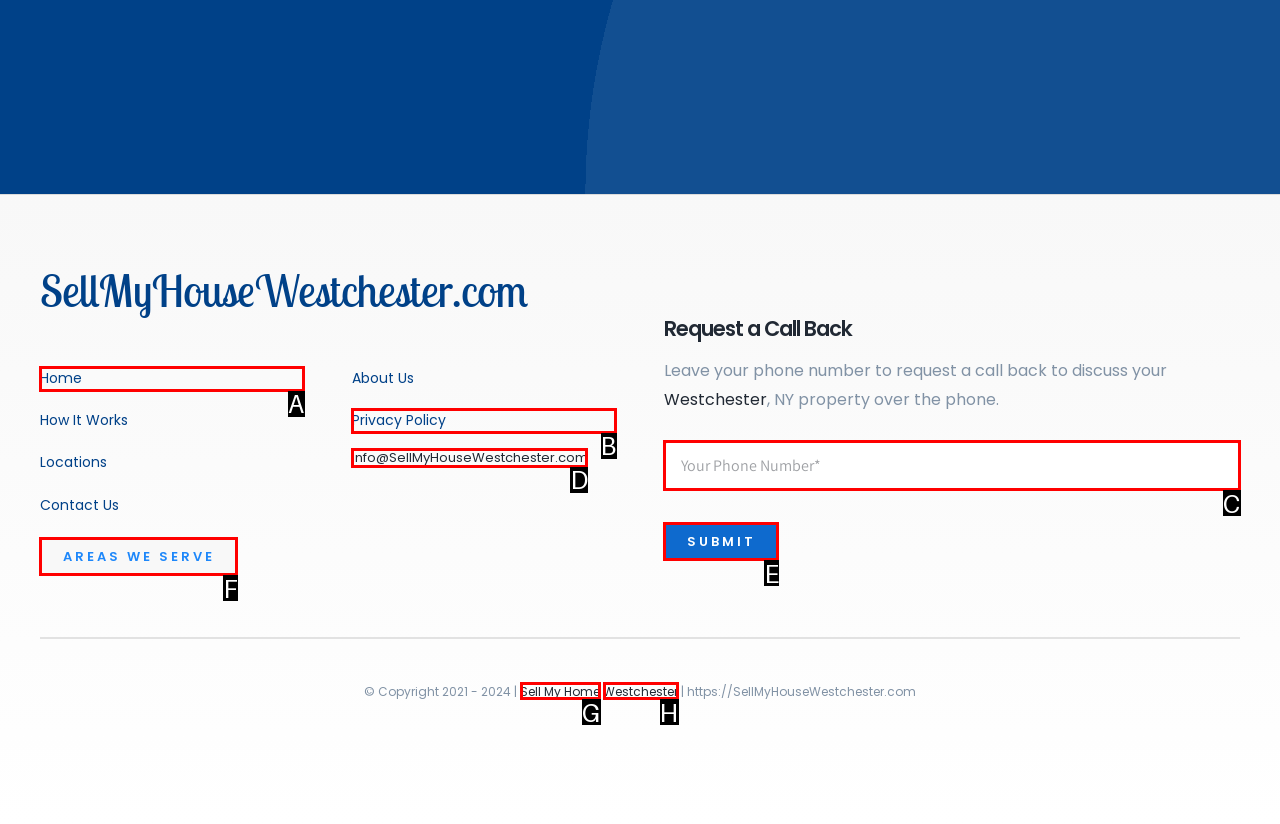Match the description: Submit to the appropriate HTML element. Respond with the letter of your selected option.

E